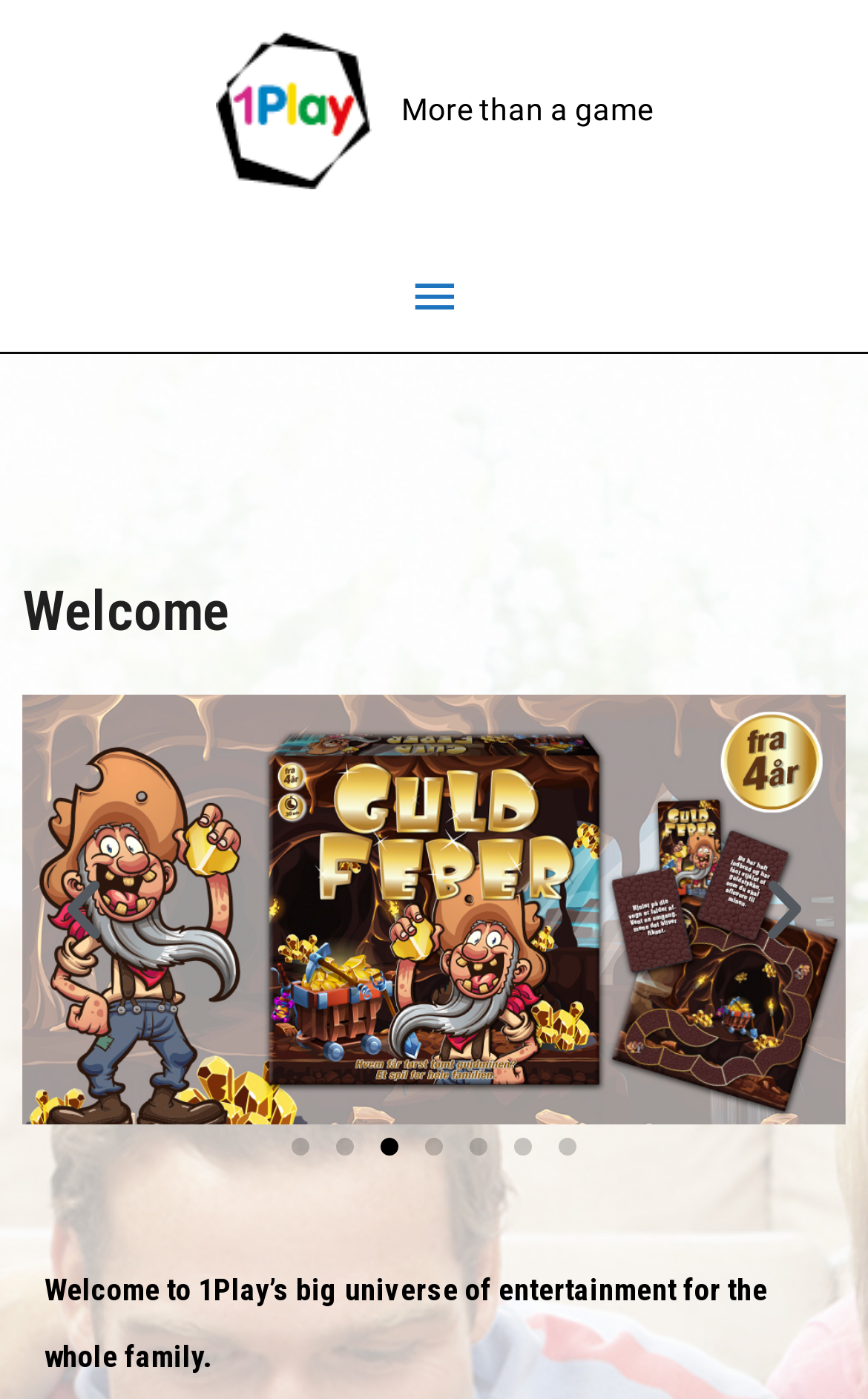Give a one-word or one-phrase response to the question: 
How many slides are available?

7